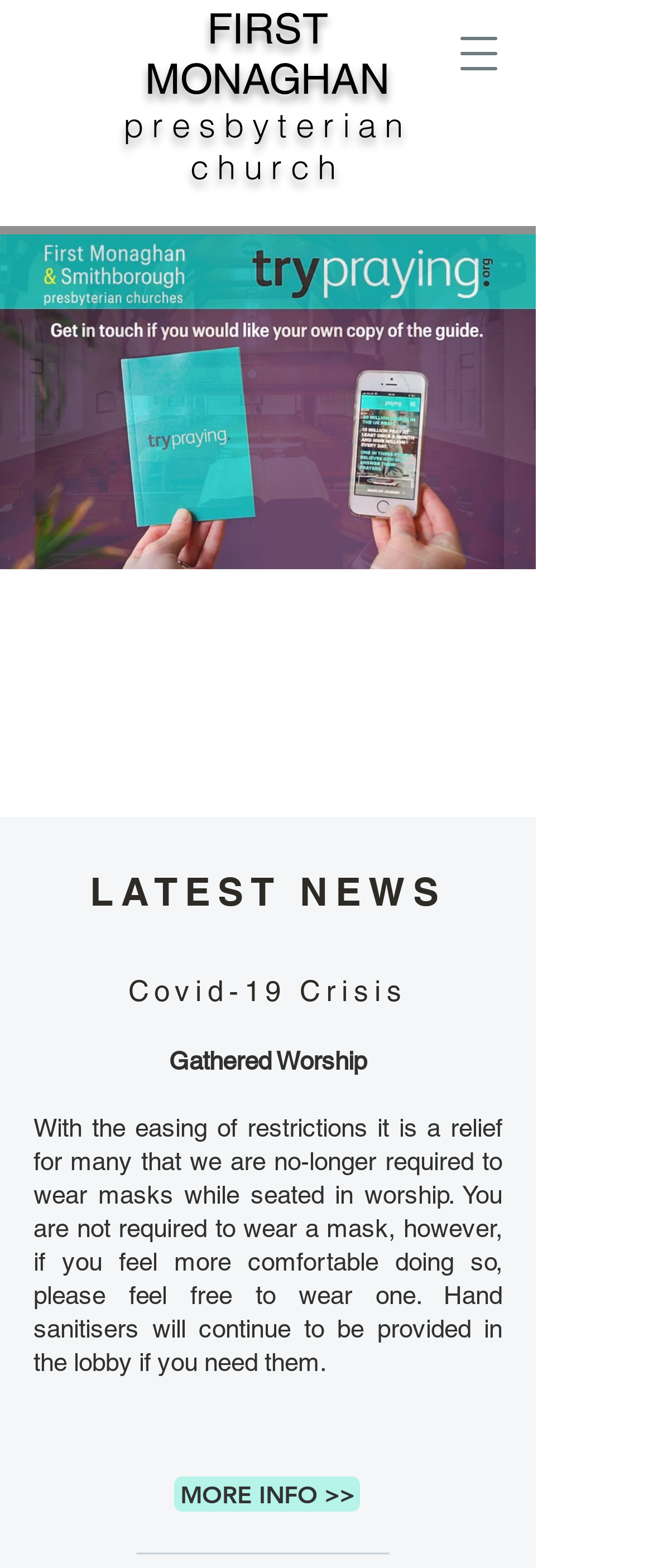From the webpage screenshot, predict the bounding box coordinates (top-left x, top-left y, bottom-right x, bottom-right y) for the UI element described here: Ask Me Anything

None